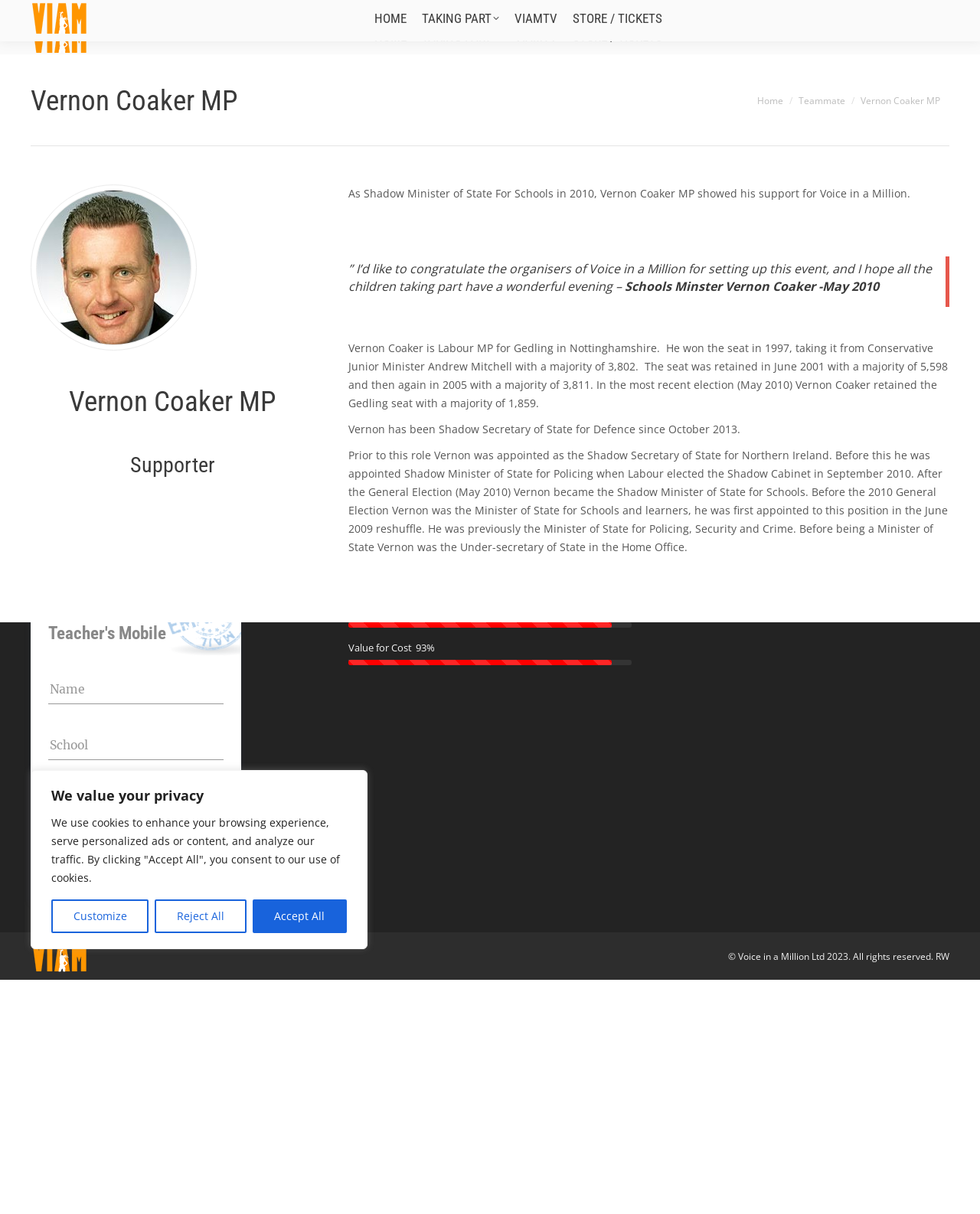Extract the bounding box coordinates for the UI element described as: "Home".

[0.374, 0.016, 0.423, 0.045]